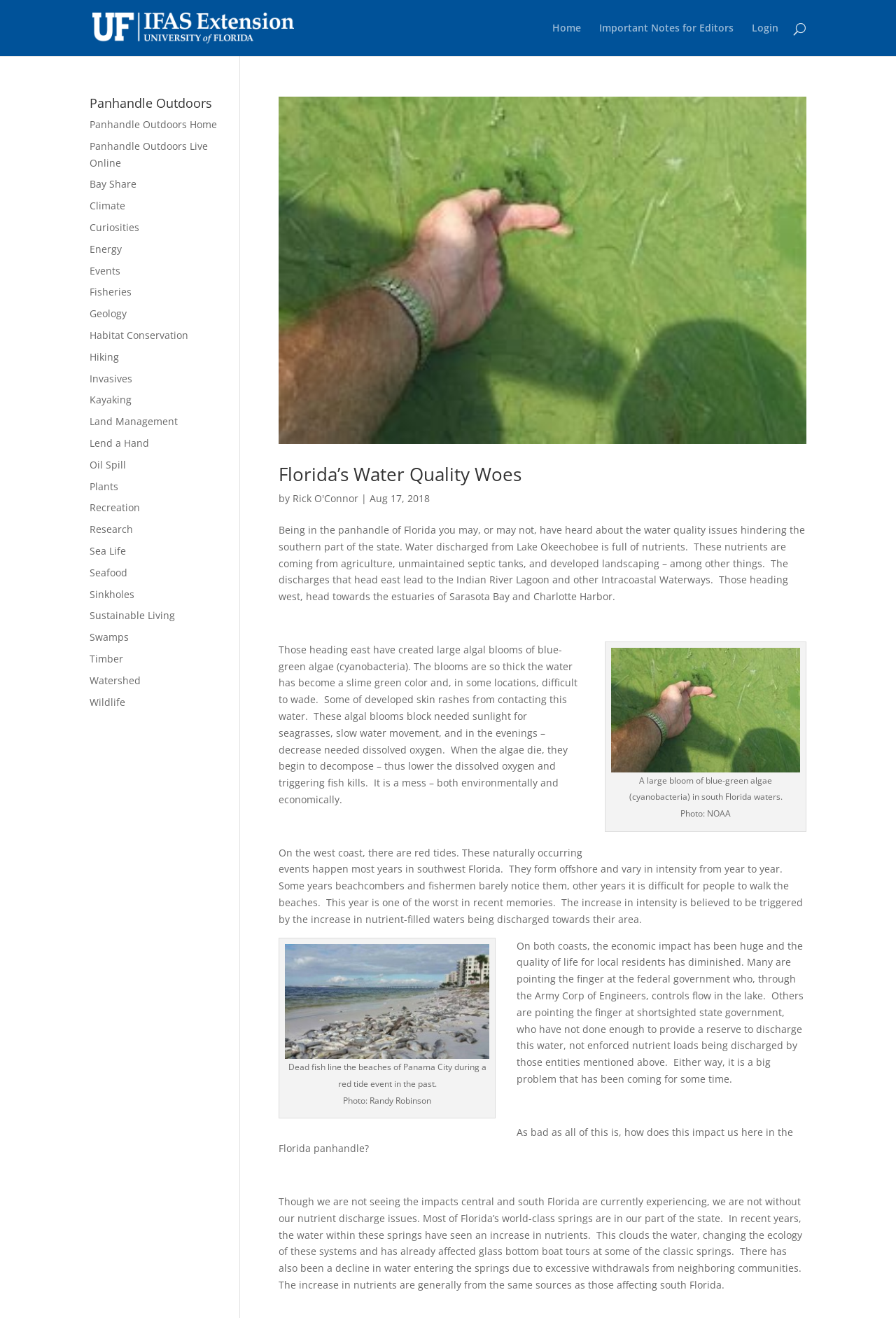By analyzing the image, answer the following question with a detailed response: What is the impact of the water quality issues on the economy?

According to the webpage, the economic impact of the water quality issues has been huge, as mentioned in the text 'On both coasts, the economic impact has been huge and the quality of life for local residents has diminished.'